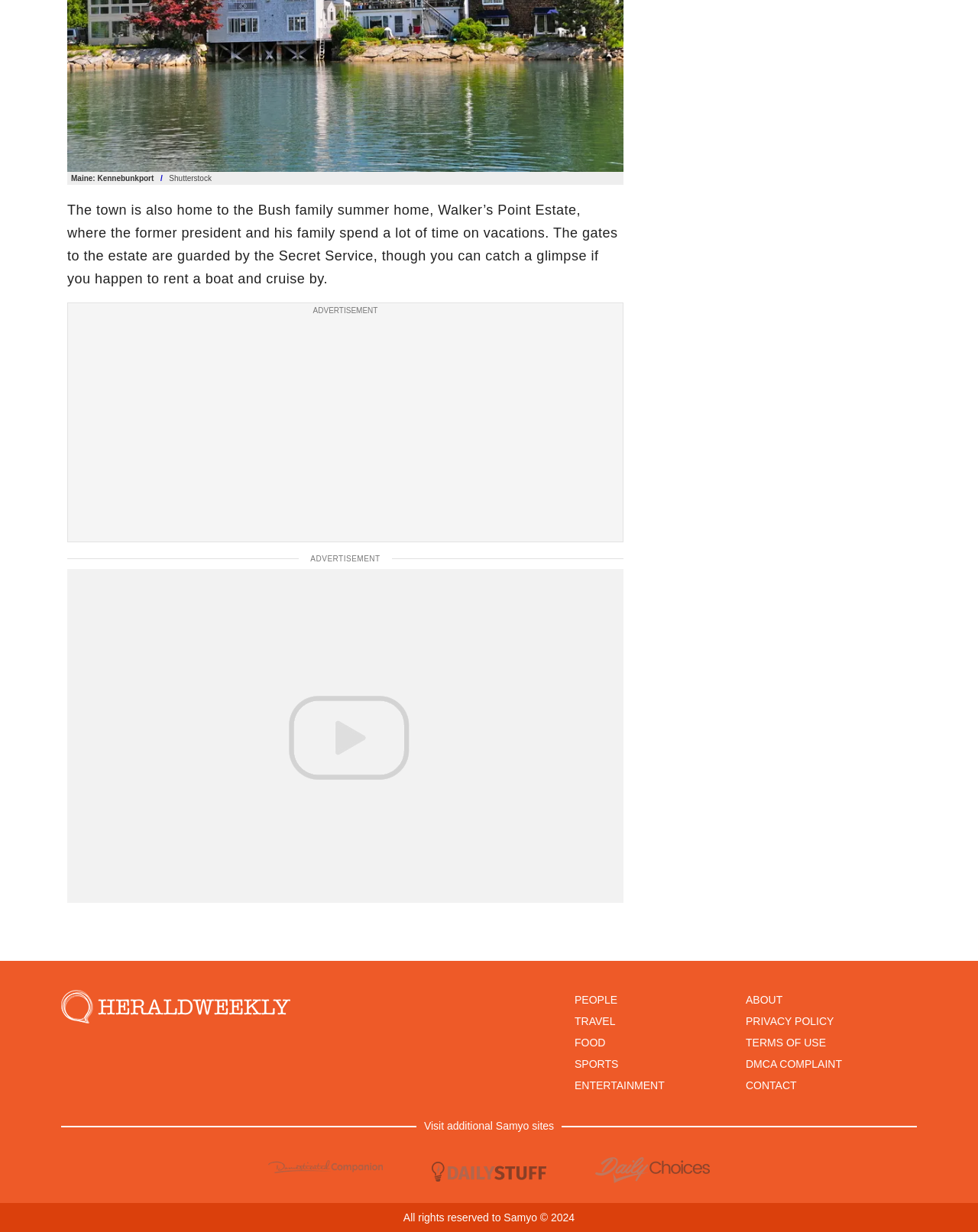Can you pinpoint the bounding box coordinates for the clickable element required for this instruction: "Book your Athens transfer online"? The coordinates should be four float numbers between 0 and 1, i.e., [left, top, right, bottom].

None